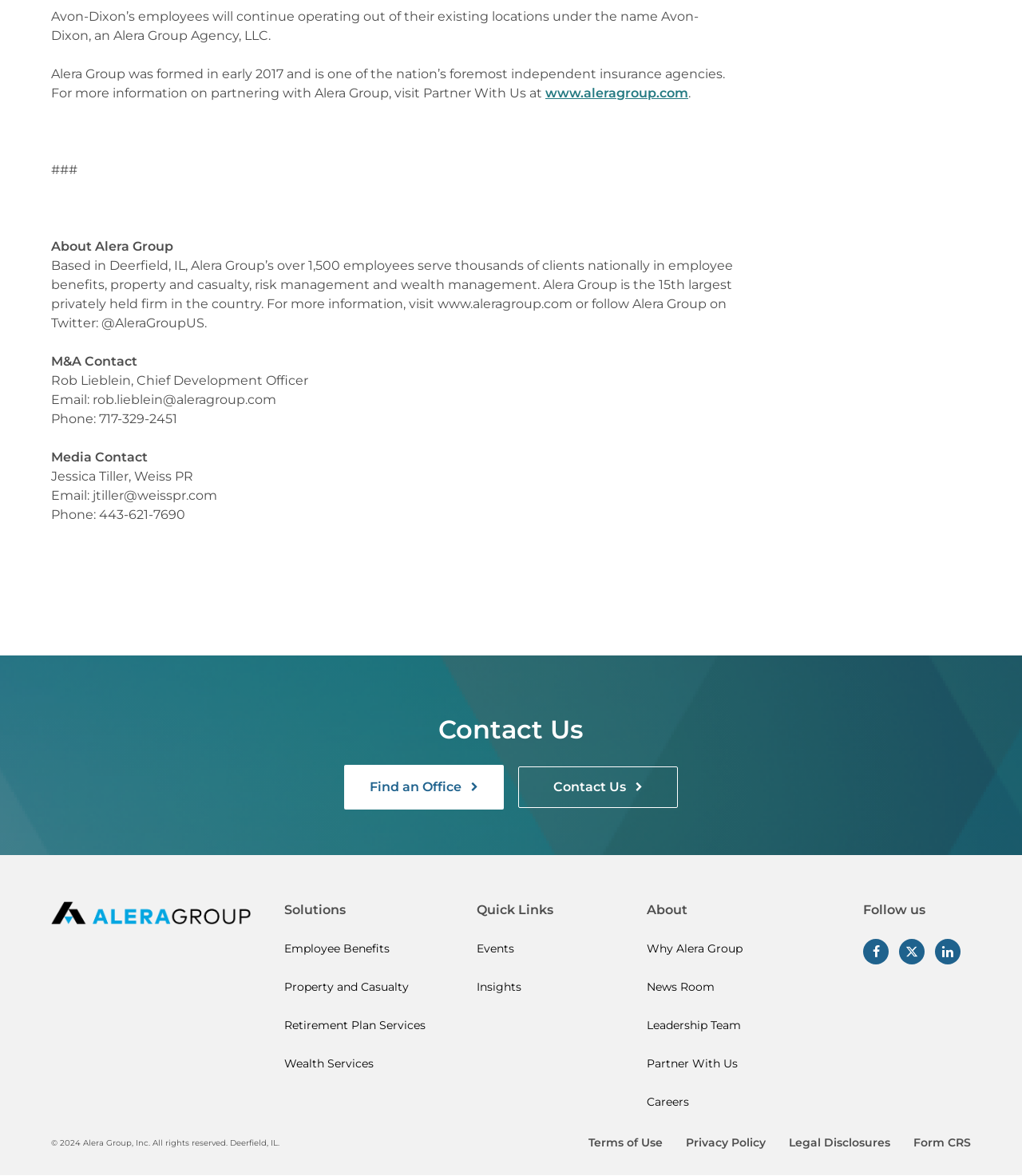Please determine the bounding box coordinates for the UI element described here. Use the format (top-left x, top-left y, bottom-right x, bottom-right y) with values bounded between 0 and 1: Employee Benefits

[0.278, 0.799, 0.381, 0.814]